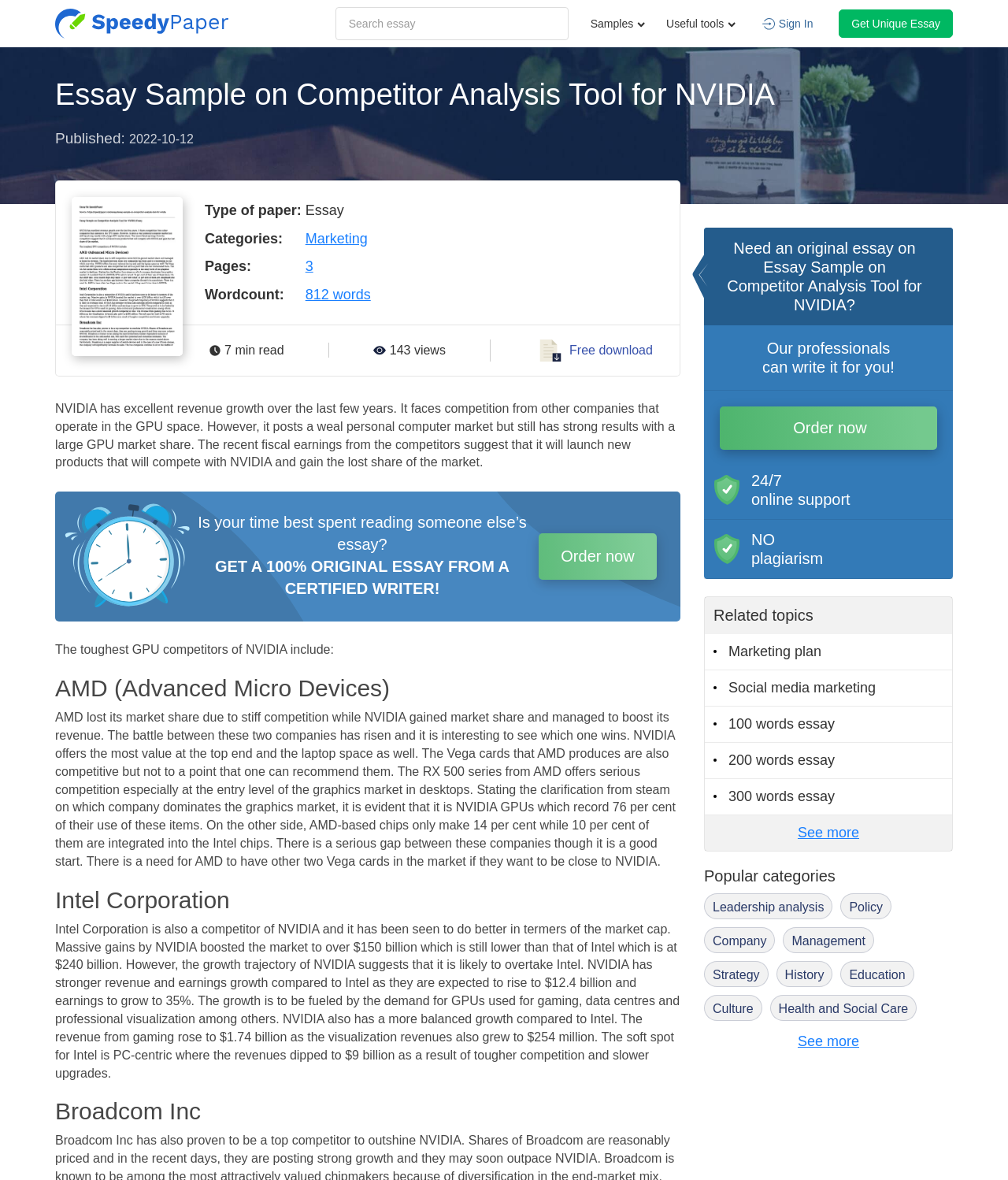Please provide the bounding box coordinates for the UI element as described: "Company". The coordinates must be four floats between 0 and 1, represented as [left, top, right, bottom].

[0.698, 0.786, 0.769, 0.808]